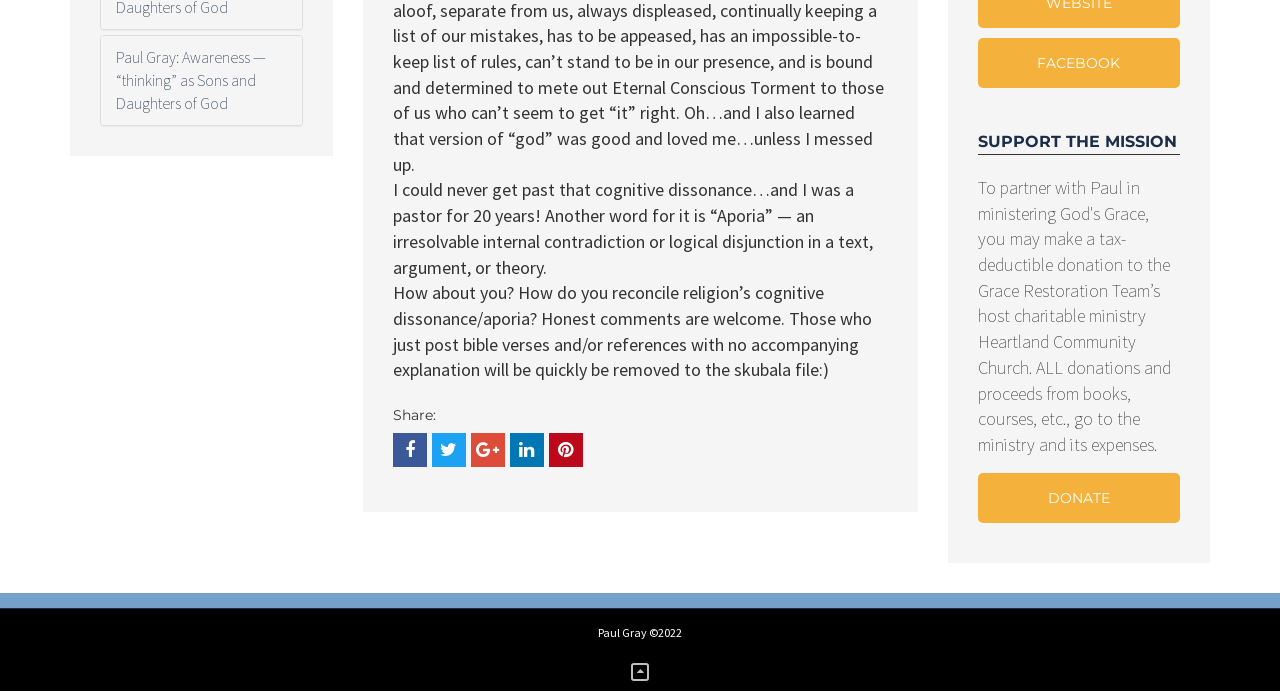Extract the bounding box coordinates for the described element: "Donate". The coordinates should be represented as four float numbers between 0 and 1: [left, top, right, bottom].

[0.764, 0.684, 0.922, 0.756]